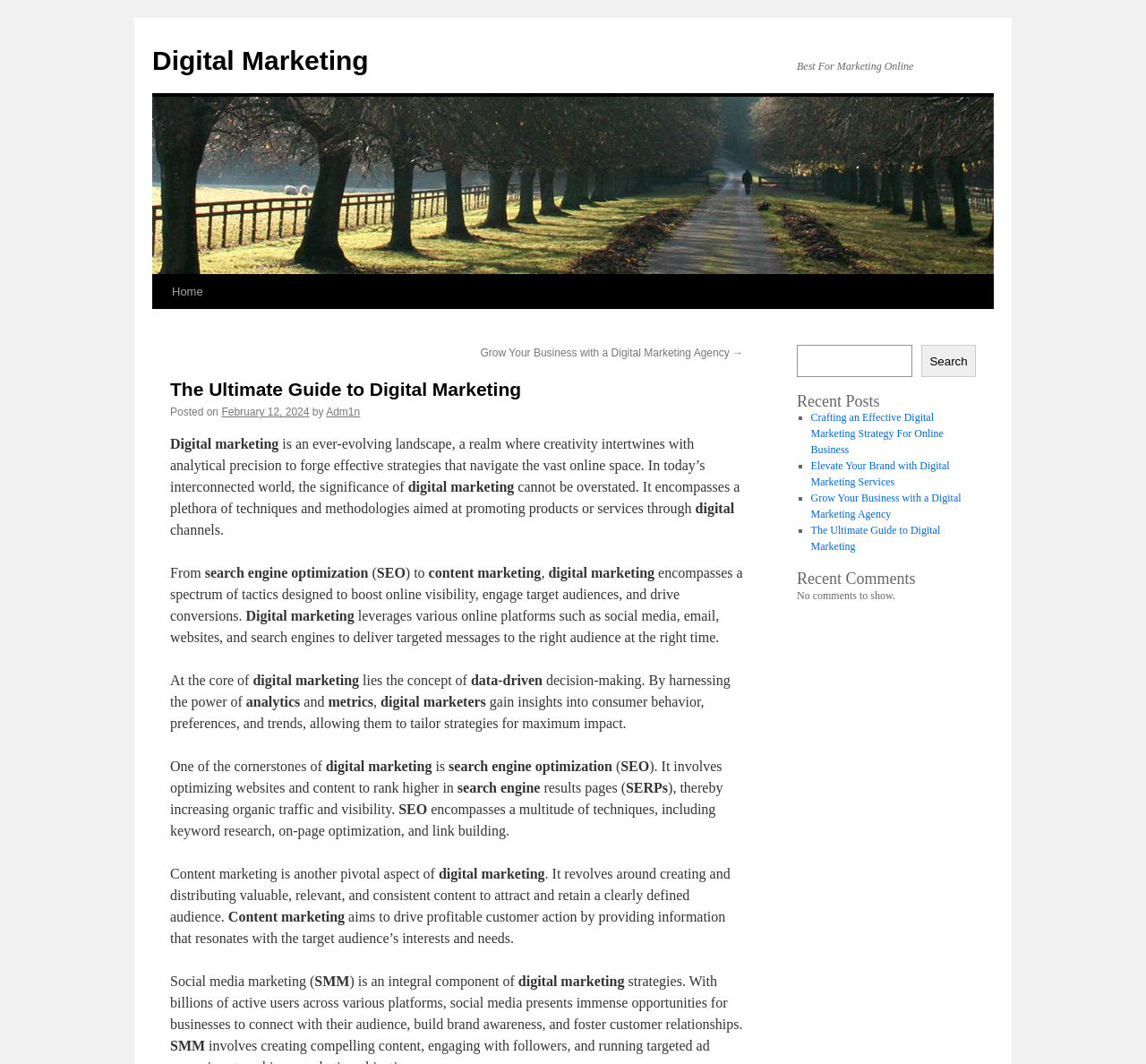Please provide a comprehensive response to the question below by analyzing the image: 
What is the main topic of this webpage?

Based on the content of the webpage, it is clear that the main topic is digital marketing. The heading 'The Ultimate Guide to Digital Marketing' and the various subheadings and paragraphs discussing digital marketing strategies and techniques confirm this.